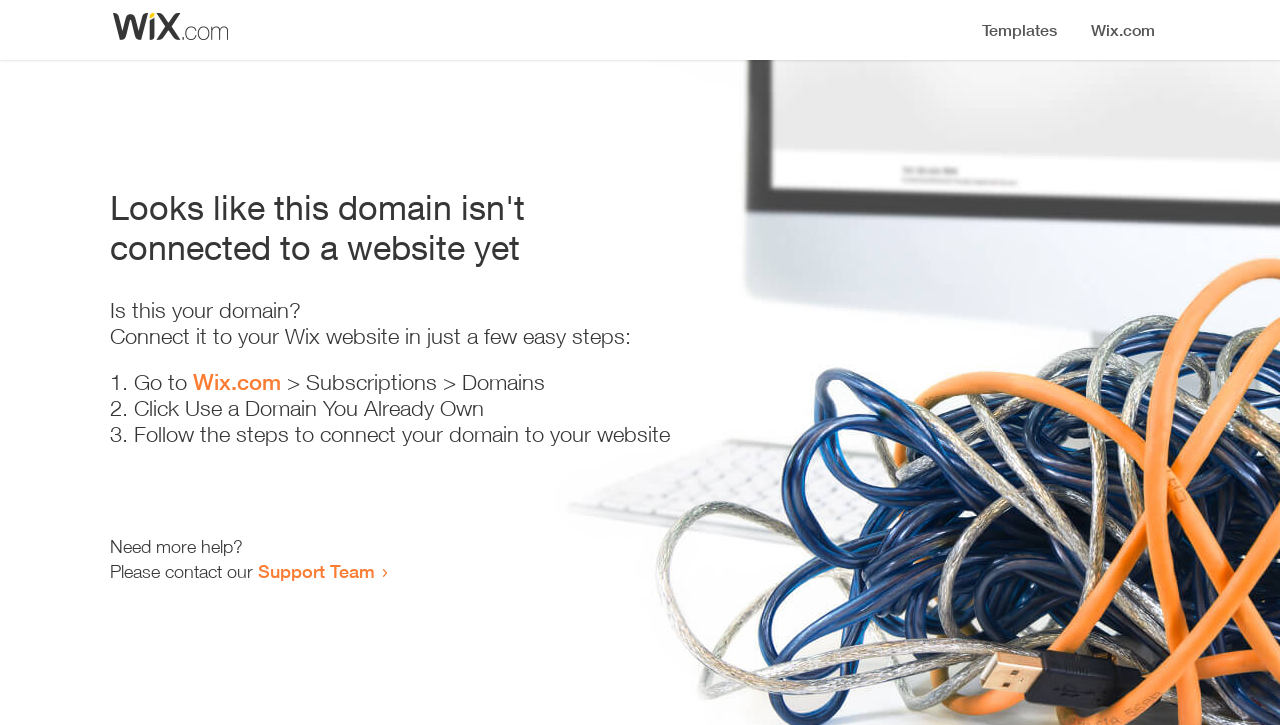What is the main heading of this webpage? Please extract and provide it.

Looks like this domain isn't
connected to a website yet